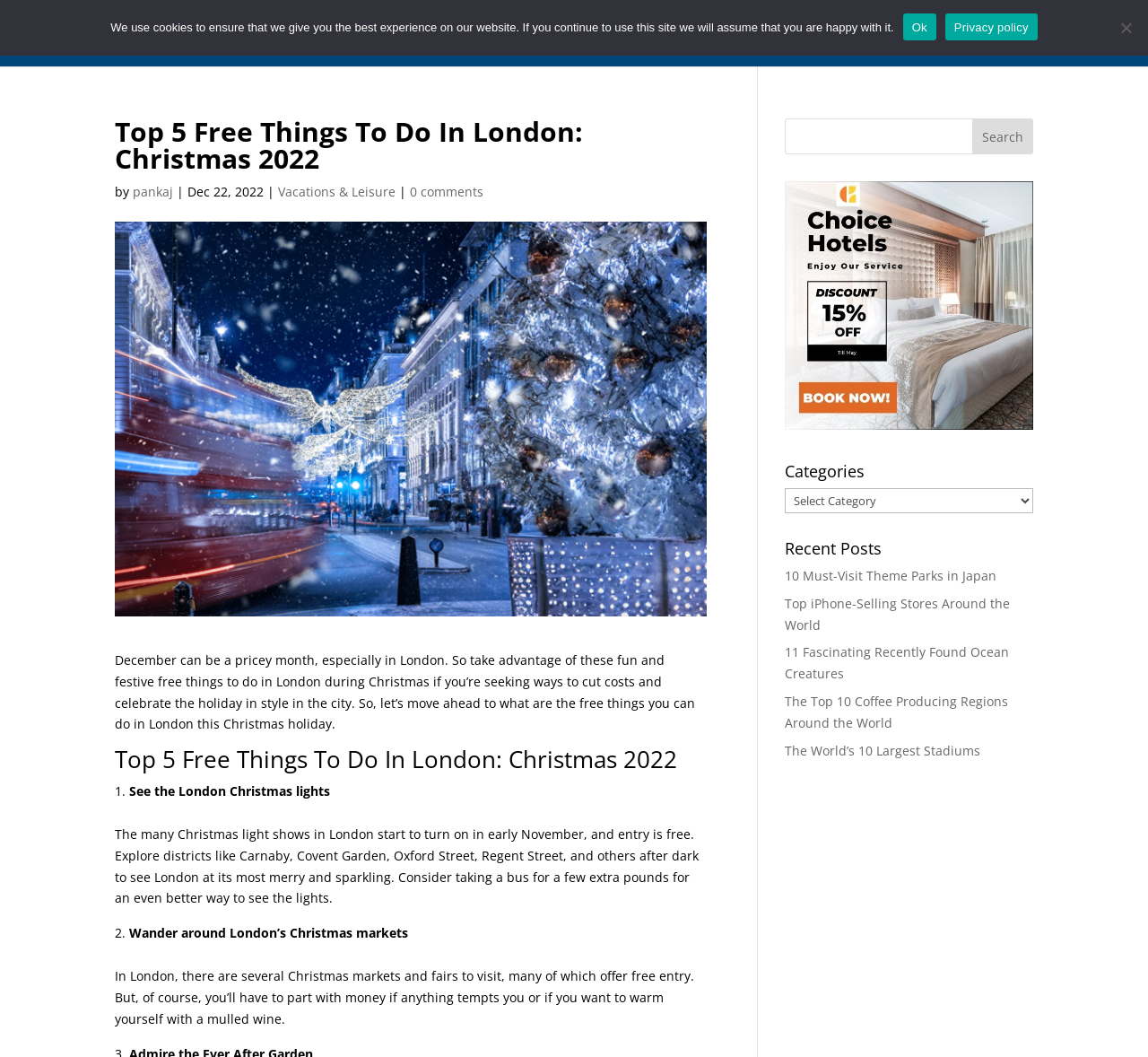Kindly respond to the following question with a single word or a brief phrase: 
How many free things to do in London are listed?

2